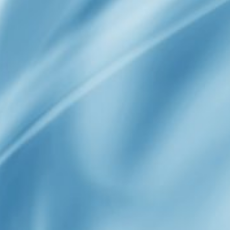Offer an in-depth description of the image shown.

The image features a soft, flowing blue background that evokes a sense of calm and tranquility. This subtle gradient showcases varying shades of blue, giving the impression of silk or fabric gently draping. The overall aesthetic is smooth and serene, making it an ideal backdrop for themes related to technology, wellness, or fashion. This visual appeal can draw attention and create a warm, inviting atmosphere, suitable for marketing materials or articles focusing on contemporary design or innovative products.